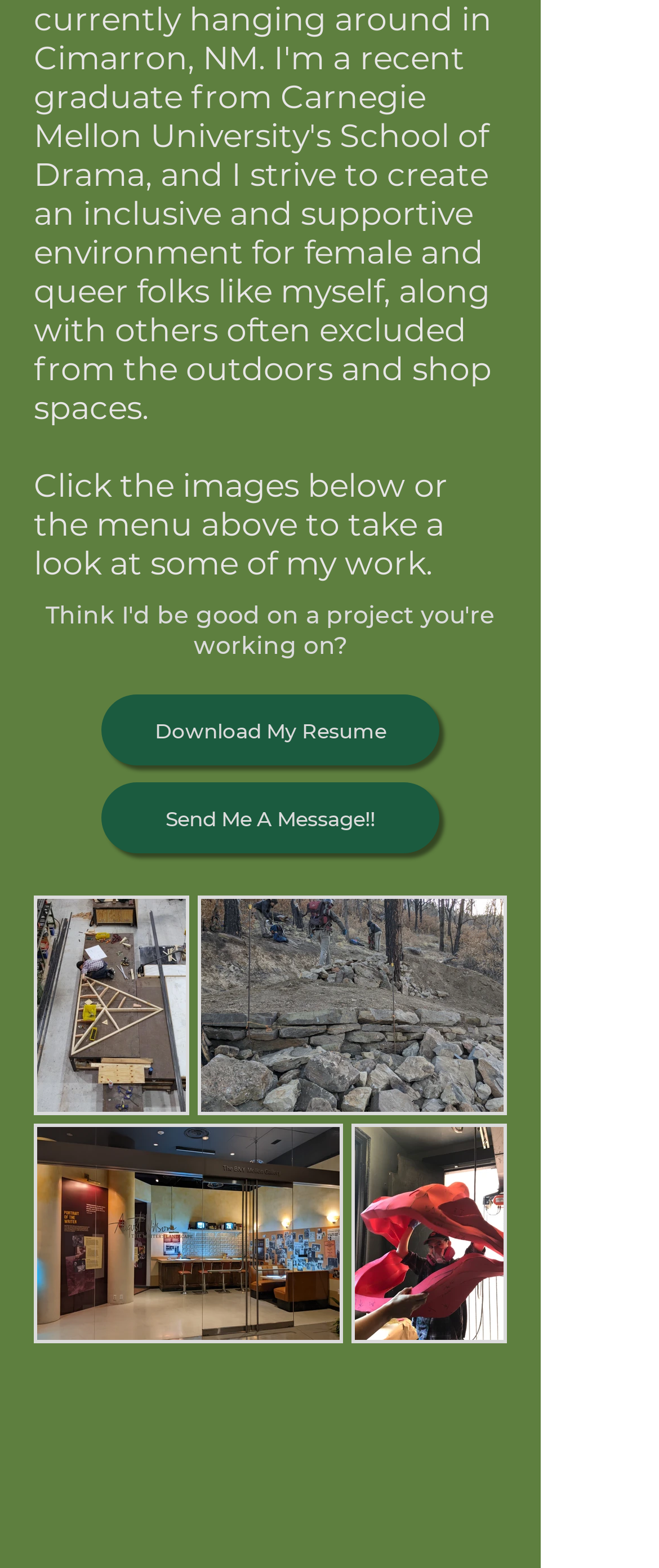What is the position of the 'Download My Resume' link?
Answer the question in as much detail as possible.

I compared the y1 coordinates of all link elements and found that the 'Download My Resume' link has the smallest y1 value, which means it is located at the top of the webpage. Its x1 coordinate is also relatively small, indicating it is positioned on the left side of the webpage.